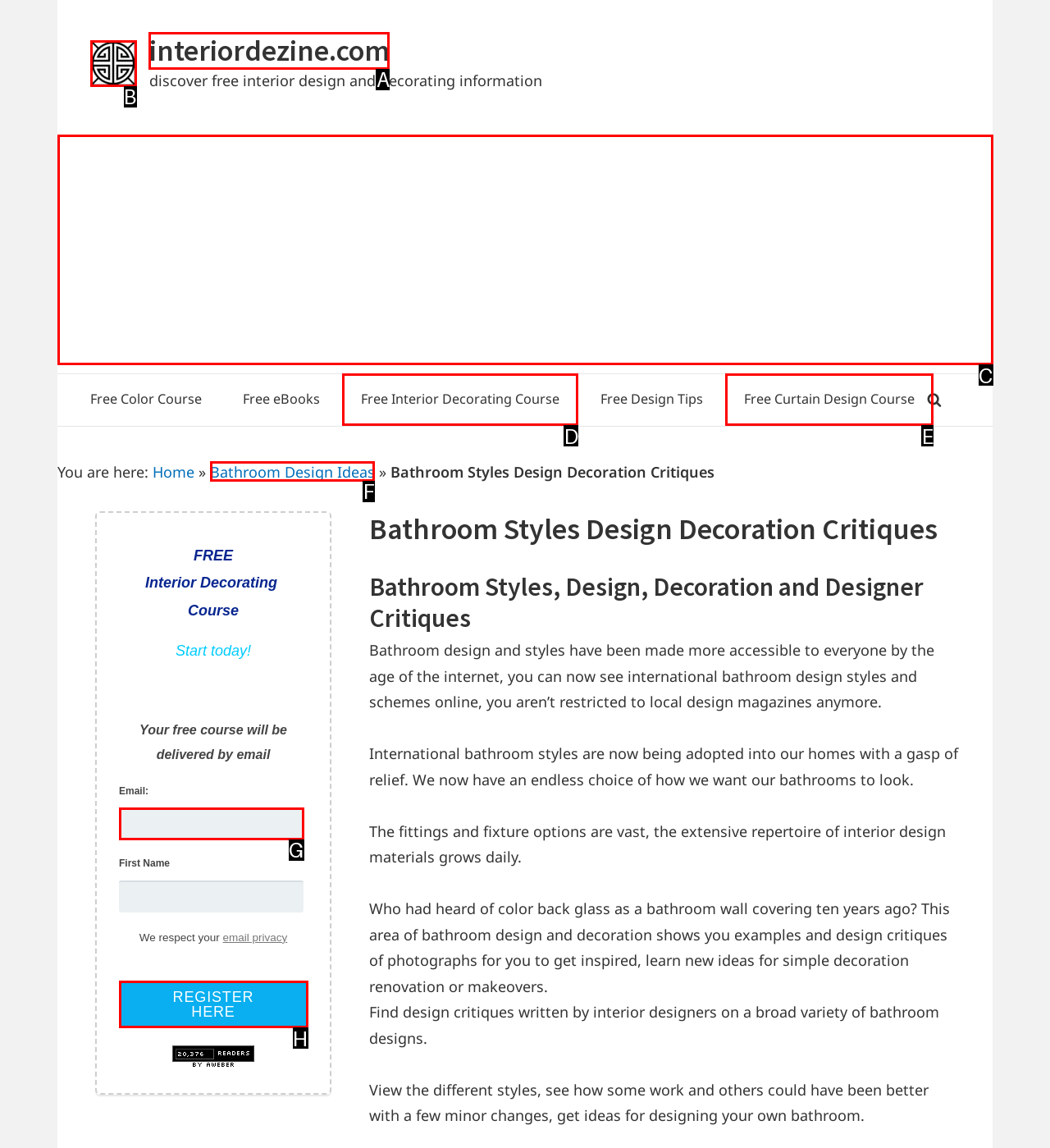Select the correct UI element to complete the task: Click on the 'Bathroom Design Ideas' link
Please provide the letter of the chosen option.

F